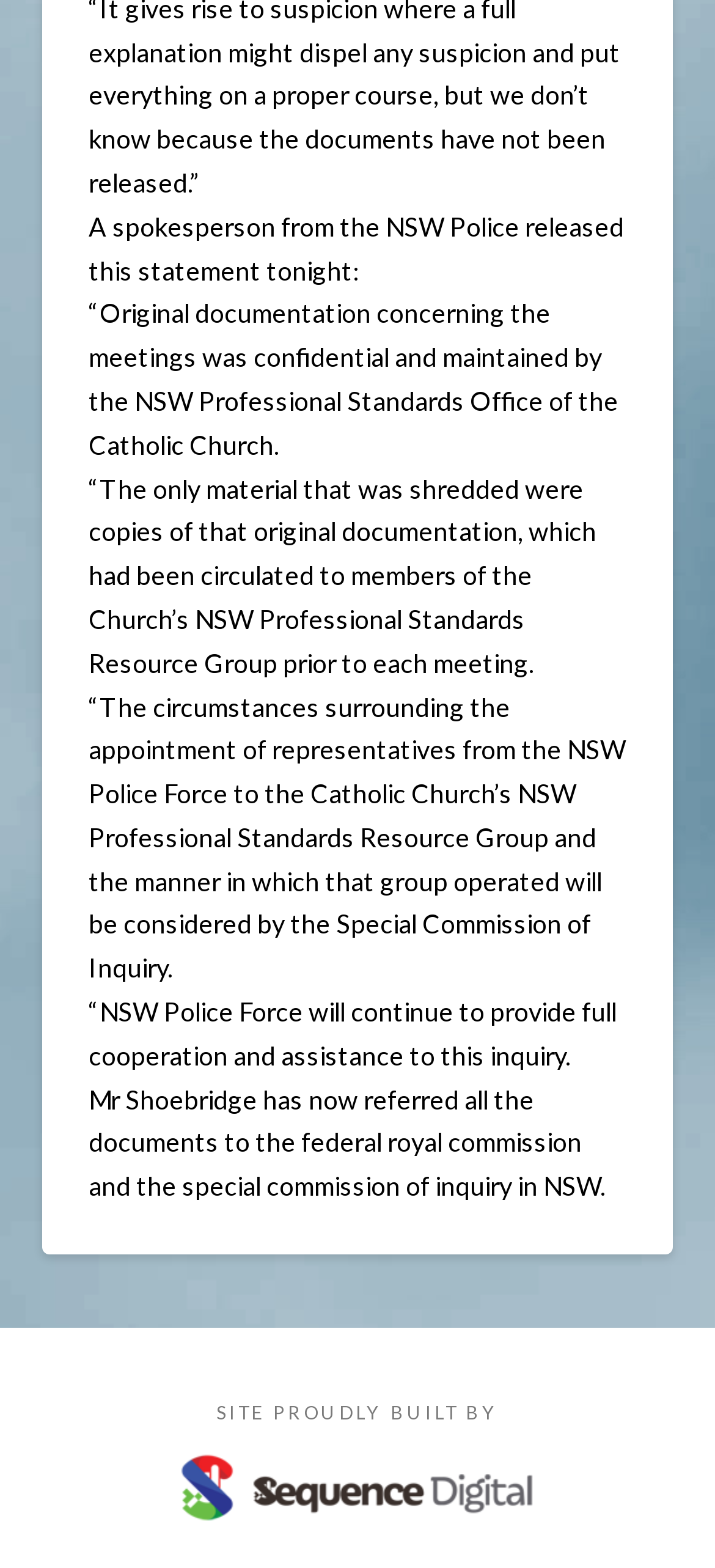Provide a brief response to the question below using one word or phrase:
What is the website built by?

SITE PROUDLY BUILT BY